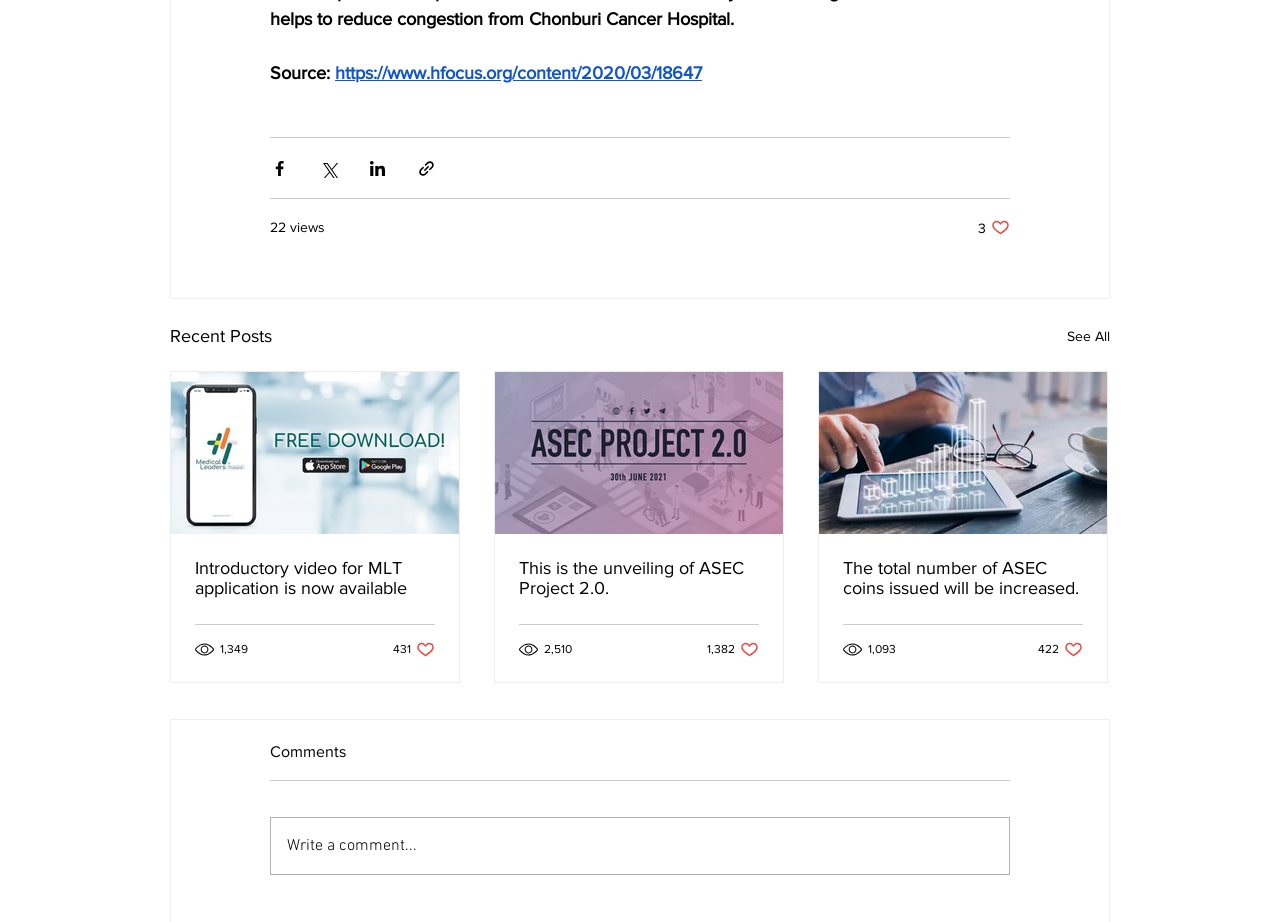Identify the bounding box coordinates for the UI element that matches this description: "See All".

[0.834, 0.349, 0.867, 0.381]